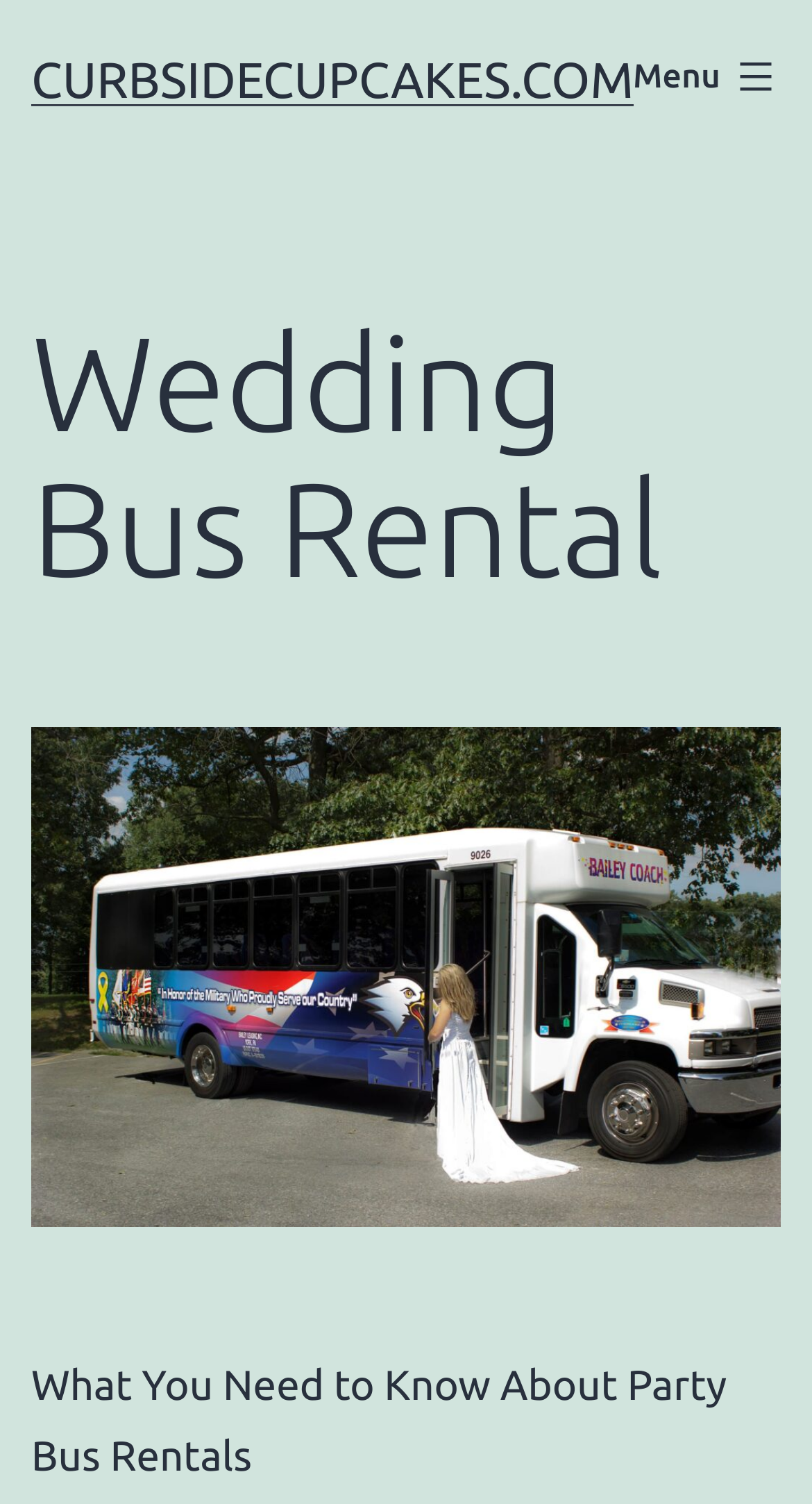Identify and provide the main heading of the webpage.

Wedding Bus Rental